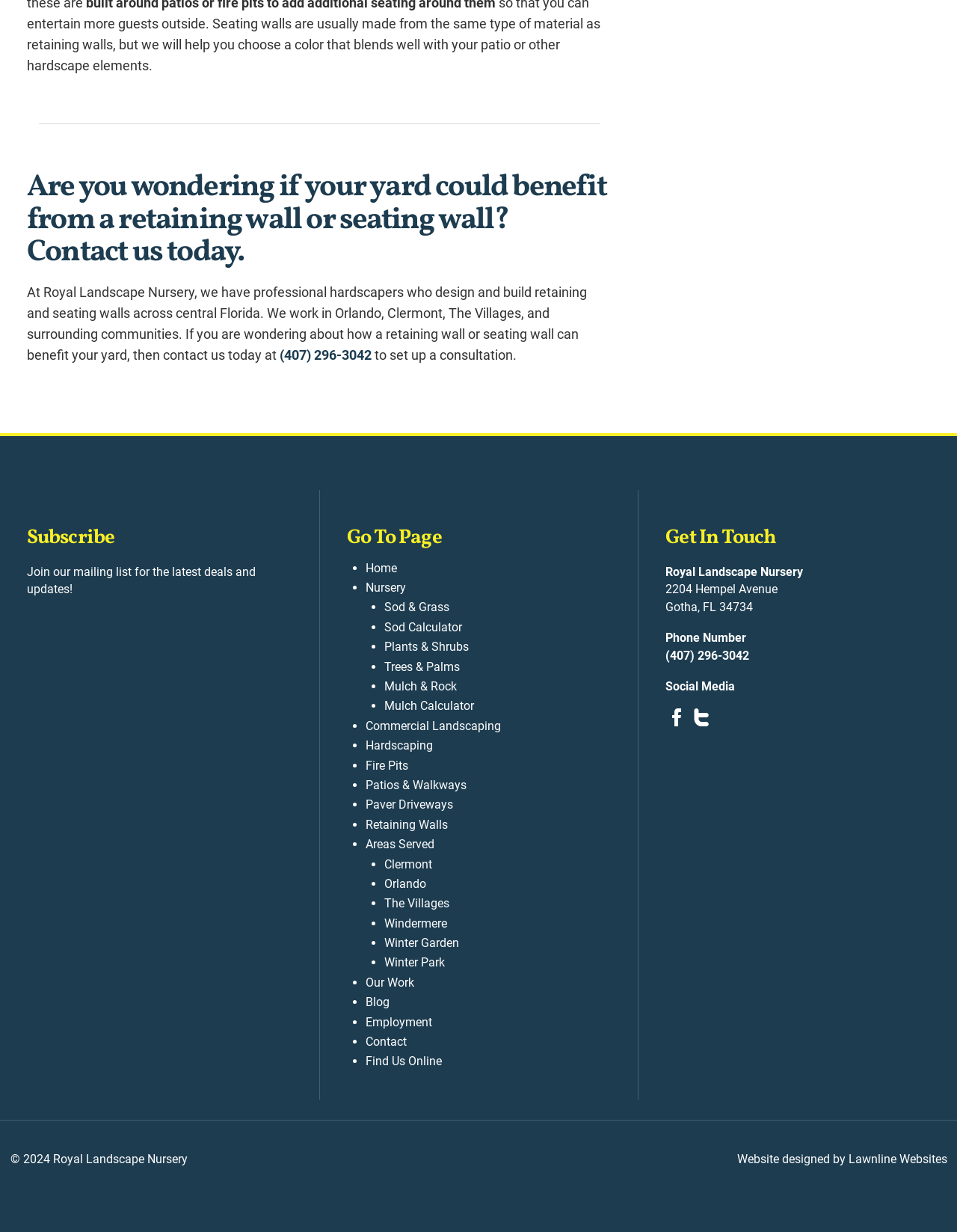Highlight the bounding box coordinates of the element that should be clicked to carry out the following instruction: "Find us on Facebook". The coordinates must be given as four float numbers ranging from 0 to 1, i.e., [left, top, right, bottom].

[0.696, 0.575, 0.719, 0.592]